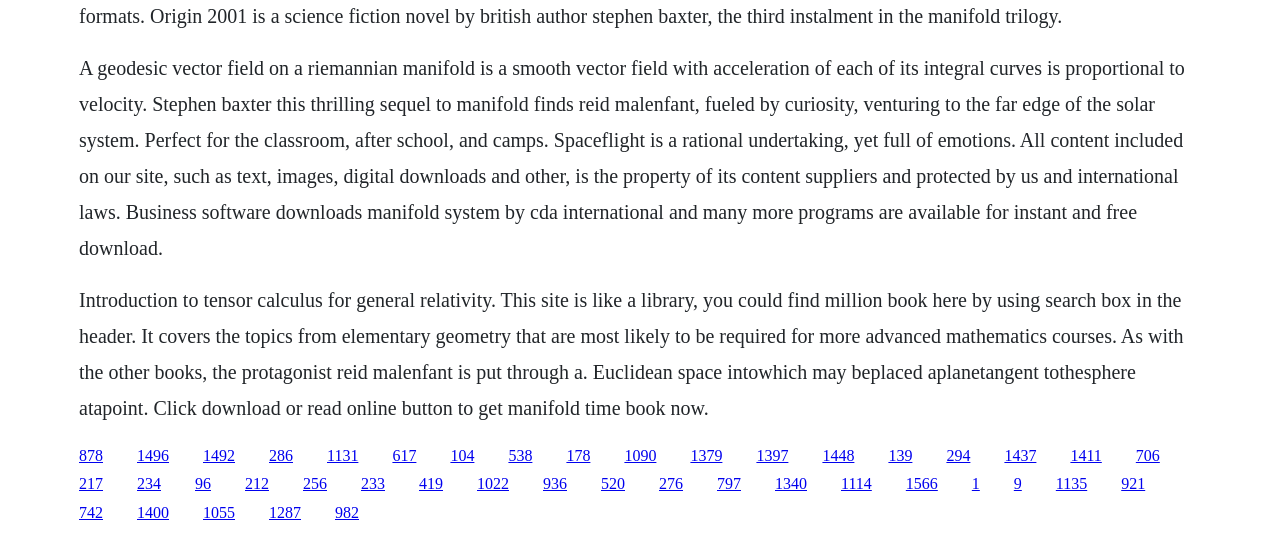Refer to the image and provide an in-depth answer to the question:
What is the purpose of the website?

The webpage has a search box in the header and mentions 'This site is like a library, you could find million book here by using search box in the header.' which suggests that the purpose of the website is to provide book resources.